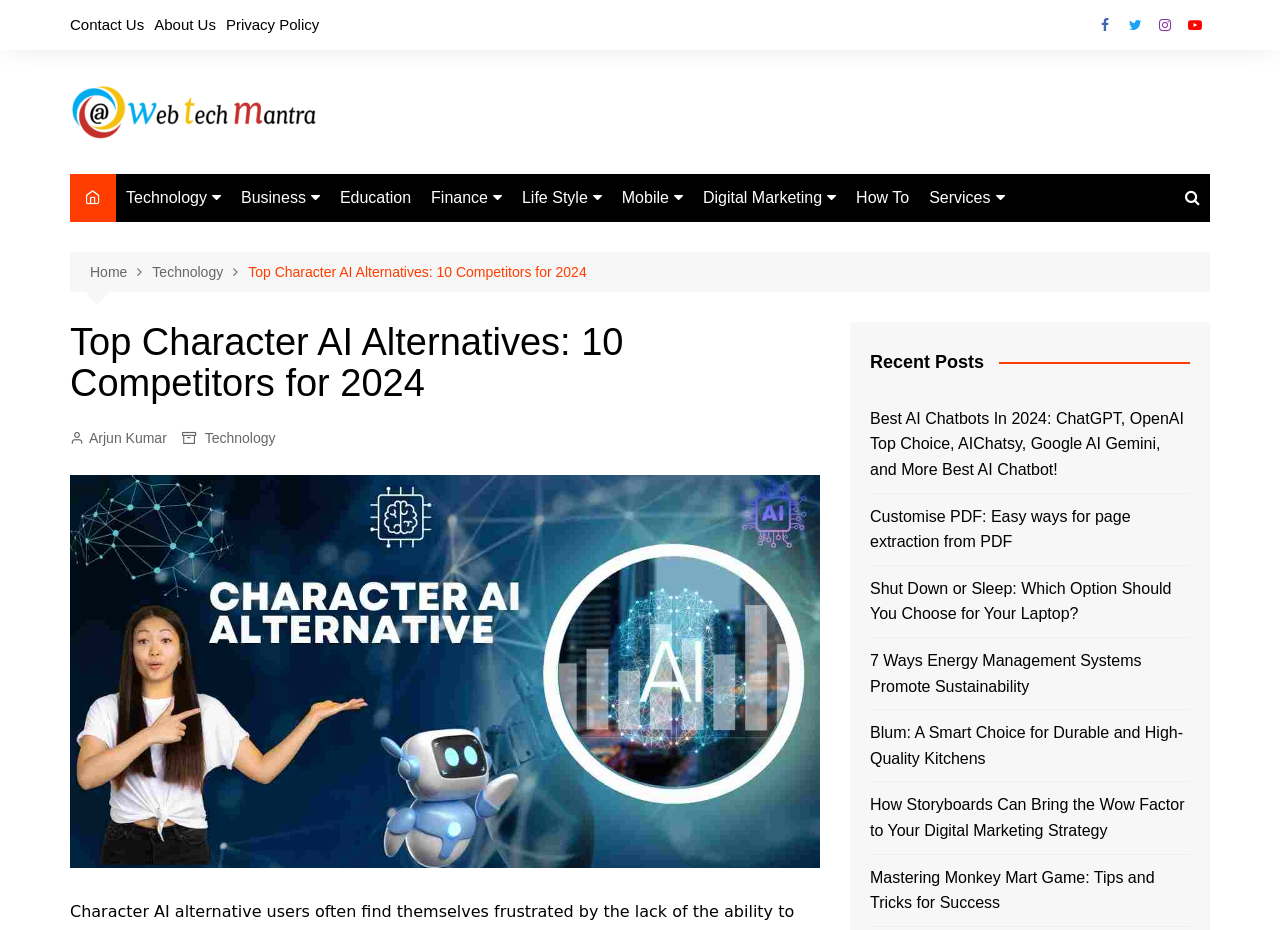Based on the element description, predict the bounding box coordinates (top-left x, top-left y, bottom-right x, bottom-right y) for the UI element in the screenshot: Insurance

[0.329, 0.274, 0.501, 0.31]